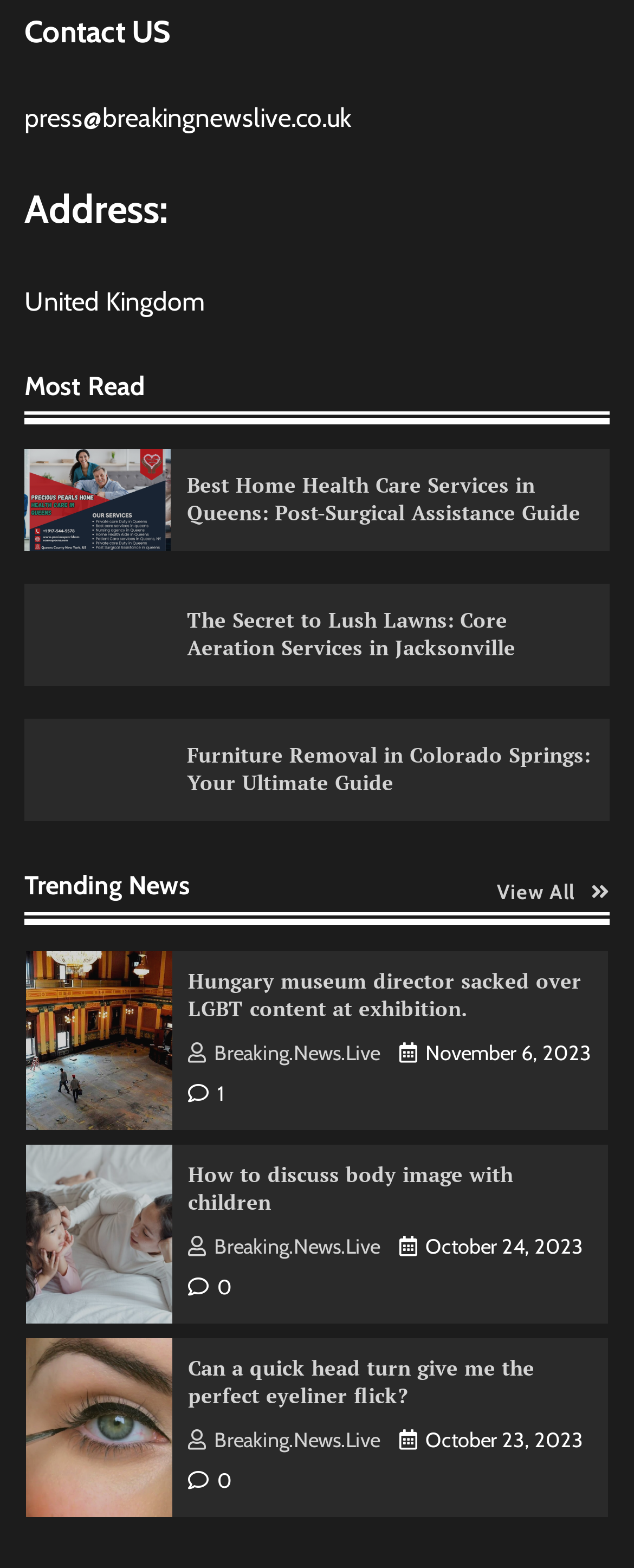What is the date of the news article 'How to discuss body image with children'?
Using the image, provide a detailed and thorough answer to the question.

The date of the news article 'How to discuss body image with children' can be found next to the article title, which is a link element with the text 'How to discuss body image with children'. The date is represented by a static text element with the text 'October 24, 2023'.